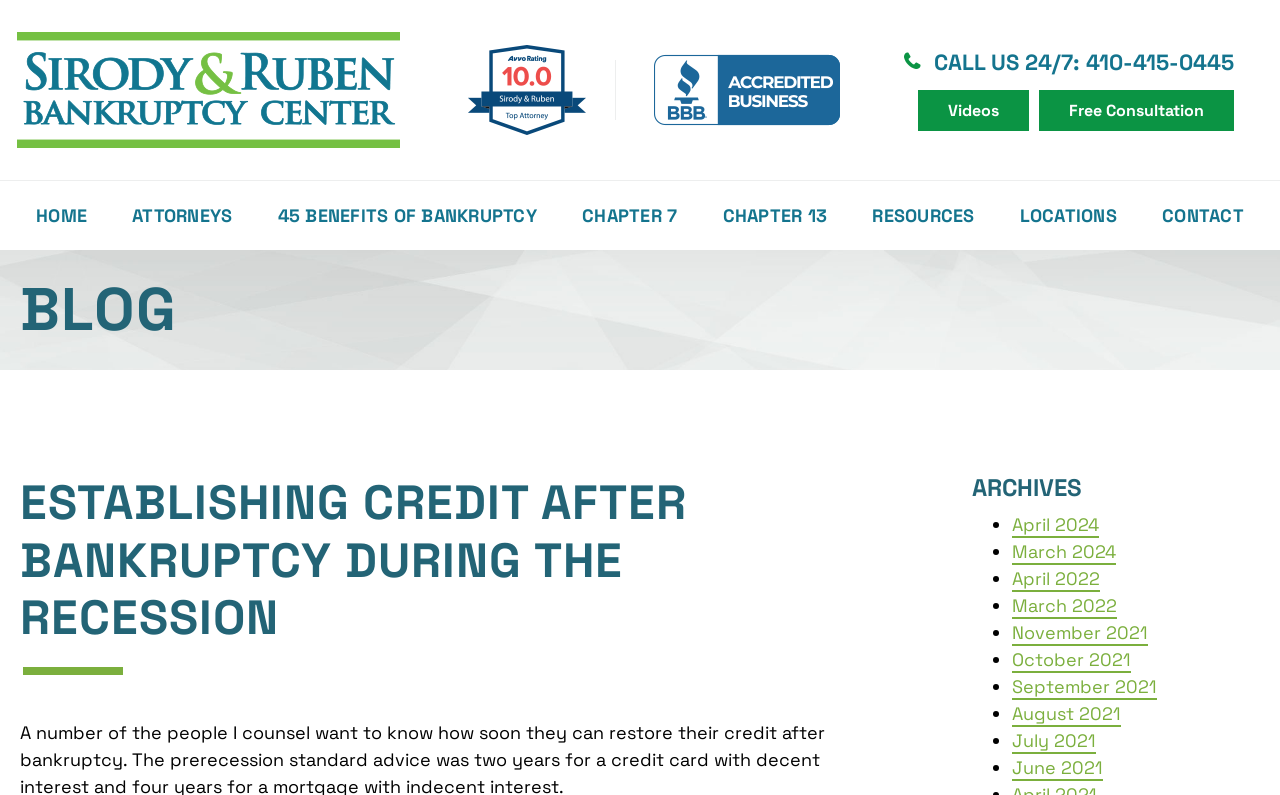How many social media links are there?
Please ensure your answer to the question is detailed and covers all necessary aspects.

I counted the number of social media links in the top-right corner of the webpage, which includes three icons with no text labels.